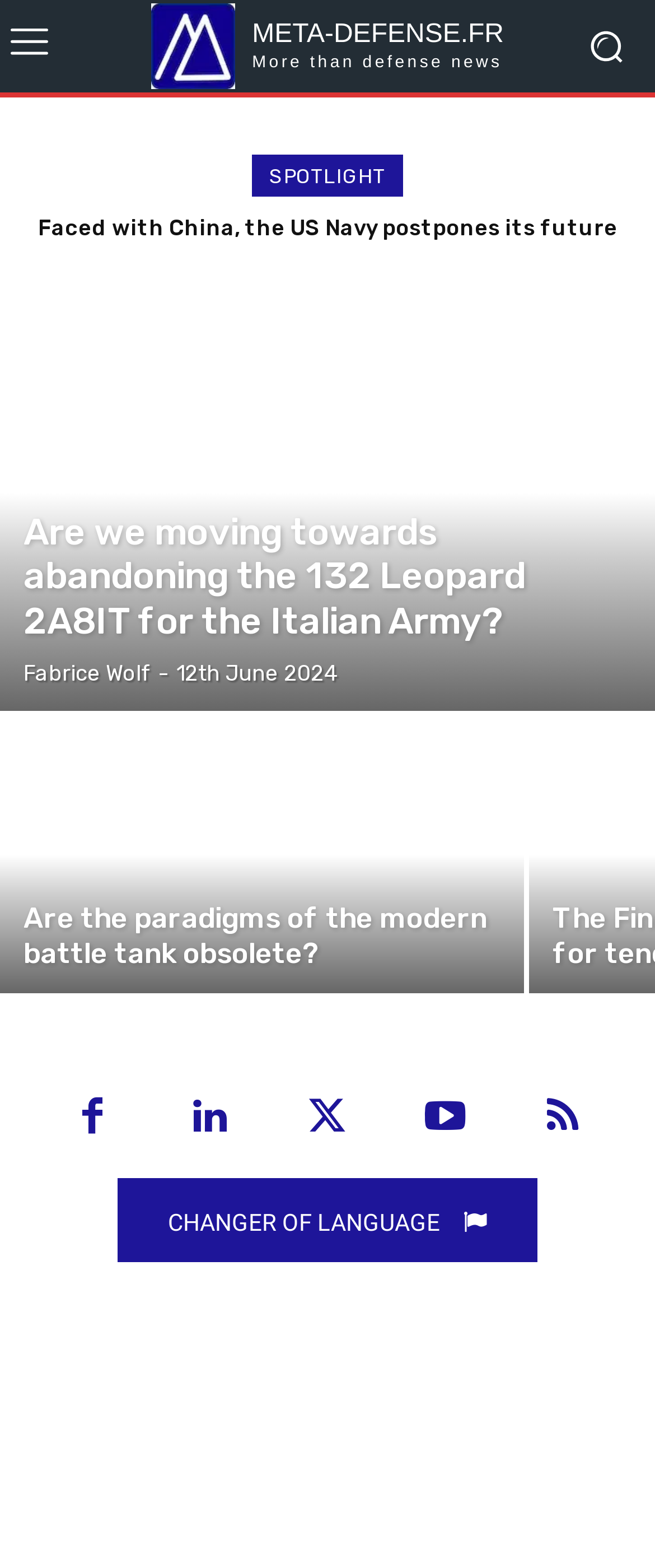Create a detailed summary of all the visual and textual information on the webpage.

The webpage is a news and analysis website focused on defense news, with a prominent logo image at the top left corner. The website's title, "Meta-defense.fr defense news and analysis", is displayed in a large font size, accompanied by a smaller image, at the top center of the page.

Below the title, there is a section labeled "SPOTLIGHT" in a bold font, which appears to be a highlight or featured section. This section contains five news article links, each with a brief title, such as "Faced with China, the US Navy postpones its future programs to favor the short term" and "Are we moving towards abandoning the 132 Leopard 2A8IT for the Italian Army?".

To the right of the "SPOTLIGHT" section, there is a column of links, including "MBT BATTLE TANKS", which appears to be a category or topic-related link. Below this link, there is a news article with a heading "Are we moving towards abandoning the 132 Leopard 2A8IT for the Italian Army?", accompanied by a link to the article and information about the author, "Fabrice Wolf", and the publication date, "12th June 2024".

Further down the page, there are more news article links, including "Are the paradigms of the modern battle tank obsolete?", with a heading and a link to the article. At the bottom of the page, there are five social media links, represented by icons, and a language switcher link labeled "CHANGER OF LANGUAGE".